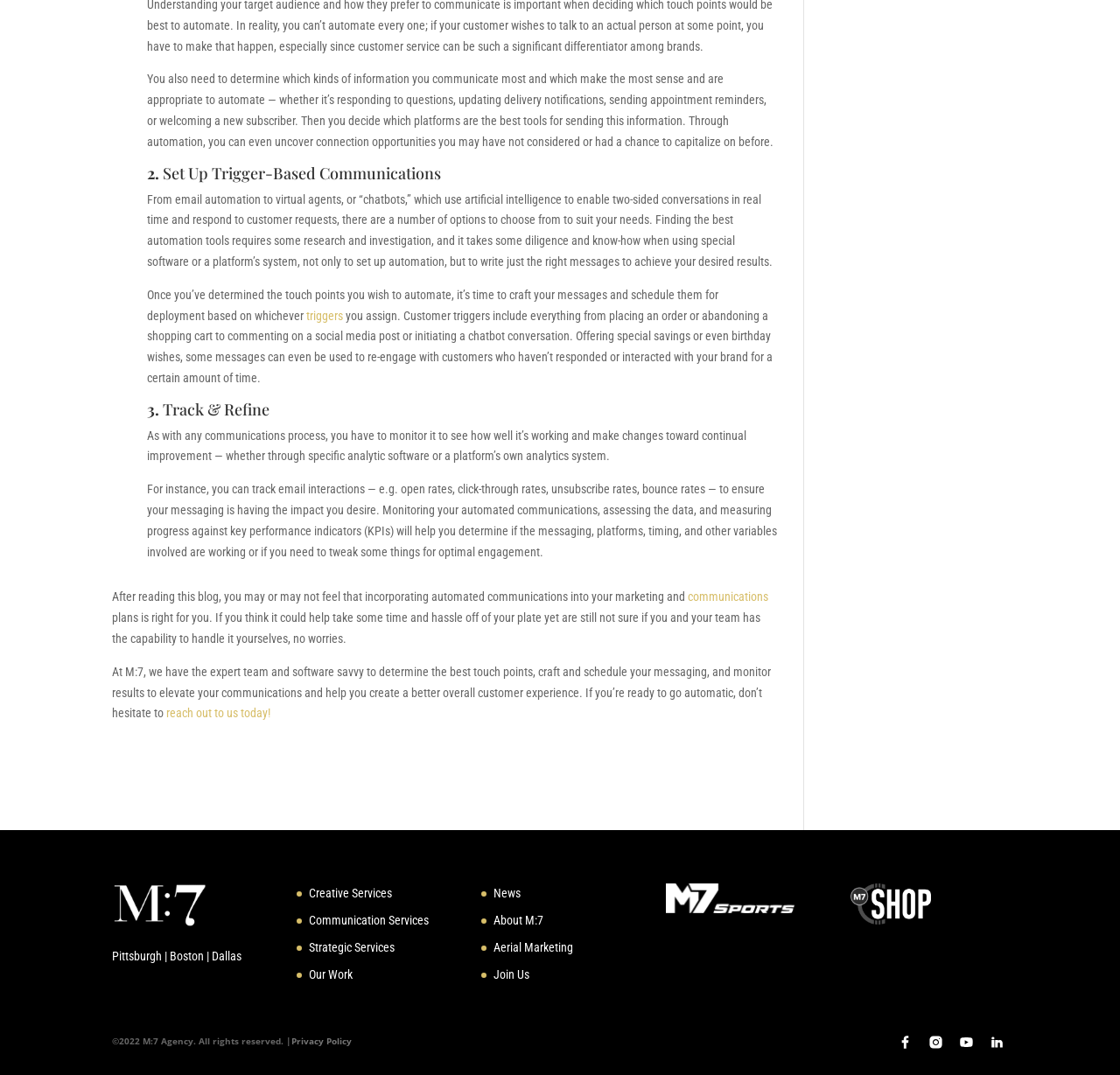Kindly determine the bounding box coordinates for the clickable area to achieve the given instruction: "Reach out to M:7 Agency".

[0.148, 0.657, 0.241, 0.67]